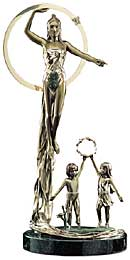What is the height of the sculpture?
Look at the image and answer the question using a single word or phrase.

34 inches